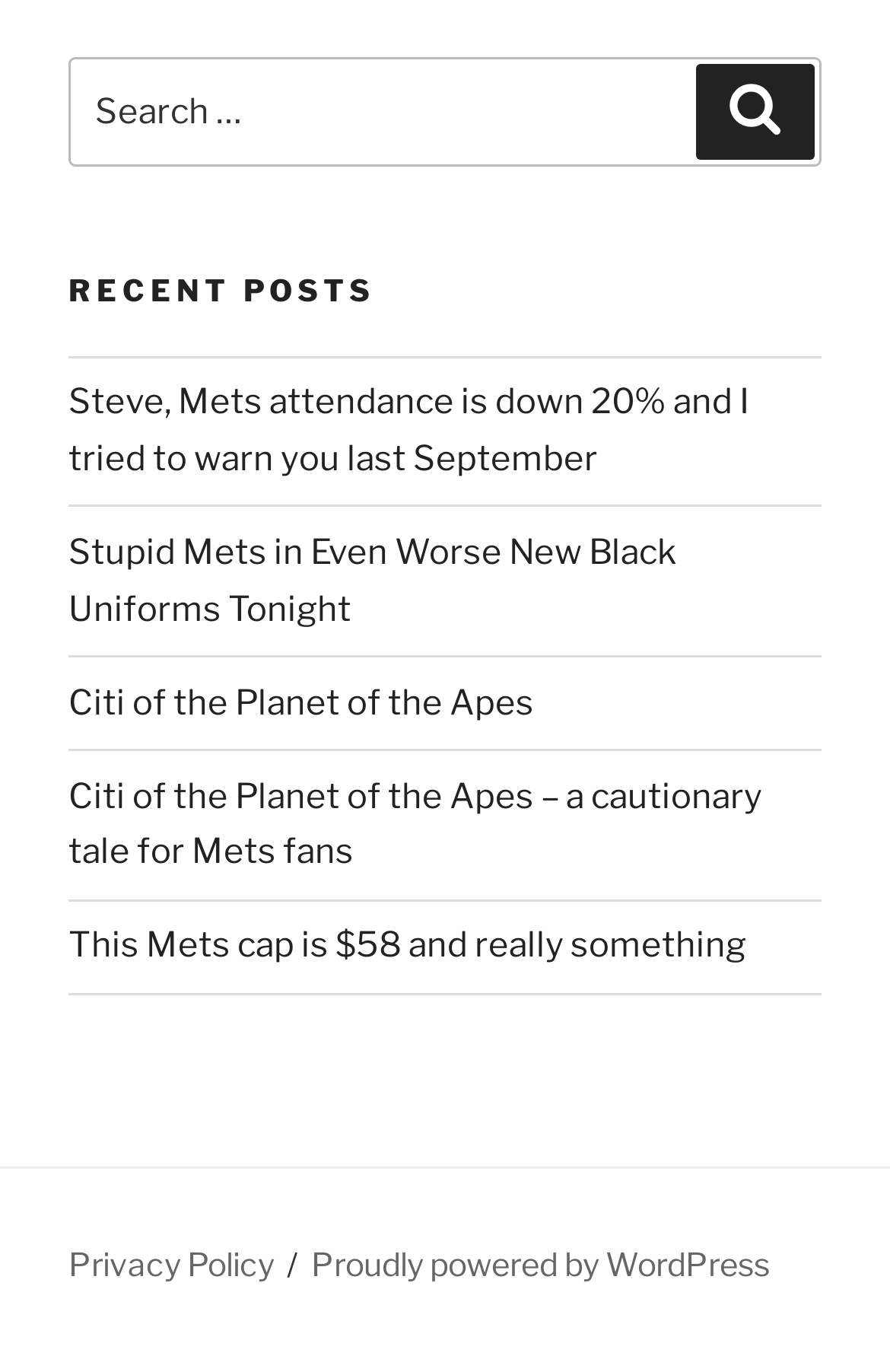Show the bounding box coordinates of the region that should be clicked to follow the instruction: "Check out WordPress."

[0.35, 0.906, 0.865, 0.935]